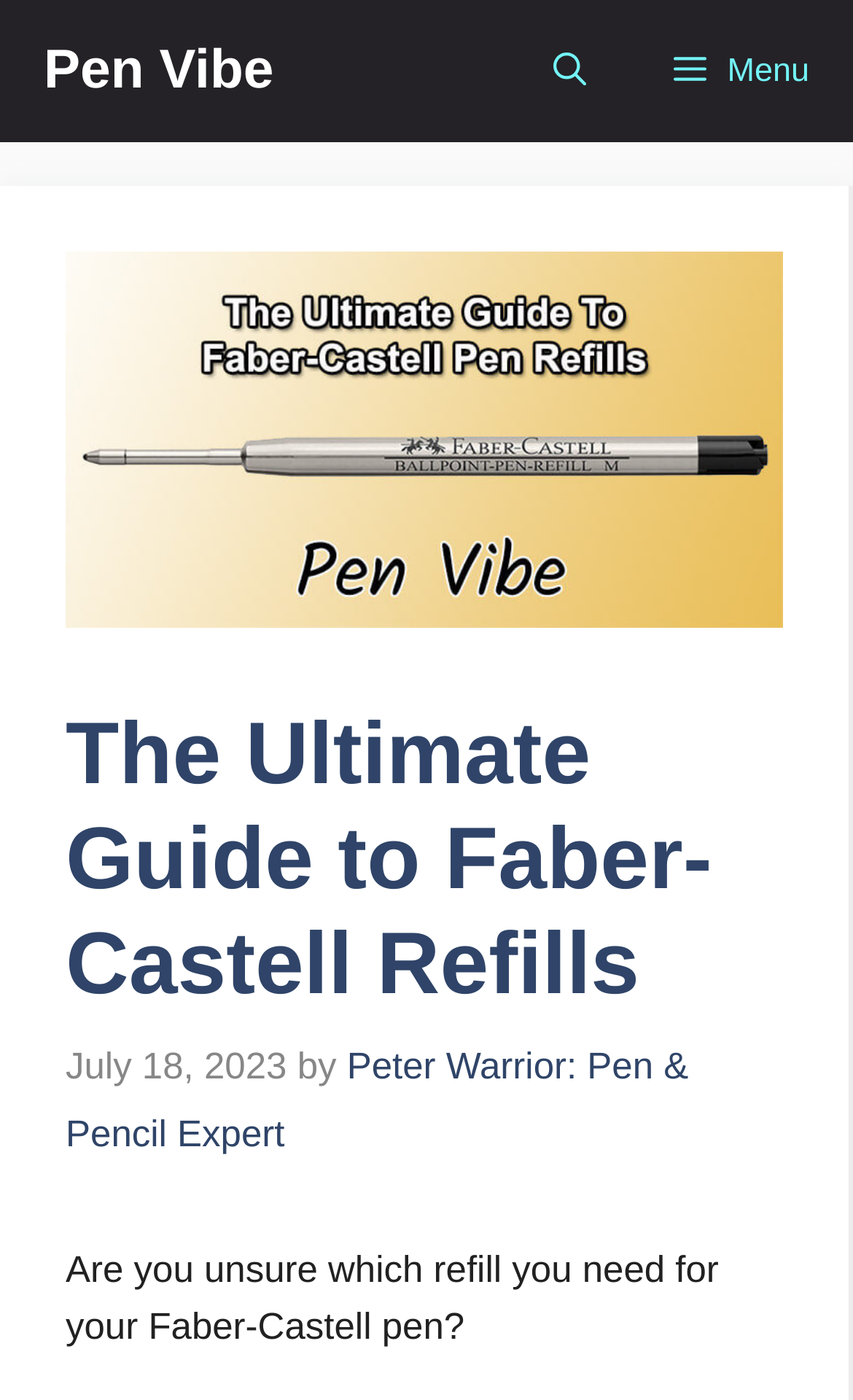Illustrate the webpage with a detailed description.

The webpage is a guide to Faber-Castell pen refills, providing information on compatibility, color options, and nib and tip sizes. At the top of the page, there is a primary navigation menu with links to "Pen Vibe" and a button to open the menu. To the right of the navigation menu, there is a link to open a search bar.

Below the navigation menu, there is a large image with the title "The Ultimate Guide to Faber Castell Refills". Underneath the image, there is a header section with a heading that reads "The Ultimate Guide to Faber-Castell Refills". To the right of the heading, there is a timestamp indicating that the guide was published on July 18, 2023, and an author credit to "Peter Warrior: Pen & Pencil Expert".

Below the header section, there is a paragraph of text that asks the question "Are you unsure which refill you need for your Faber-Castell pen?", suggesting that the guide will provide answers to this question.